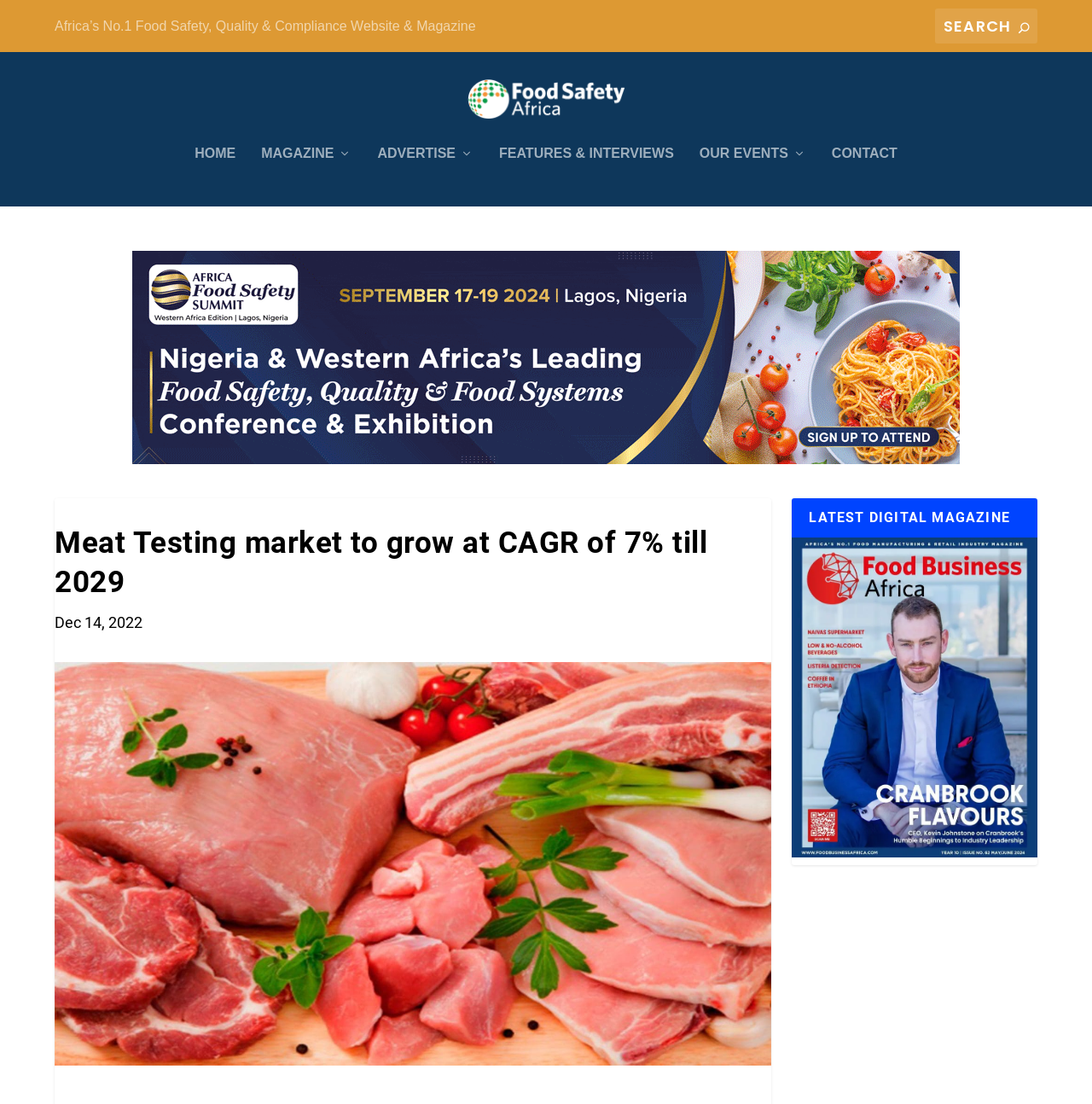What is the date of the article?
Look at the image and answer with only one word or phrase.

Dec 14, 2022